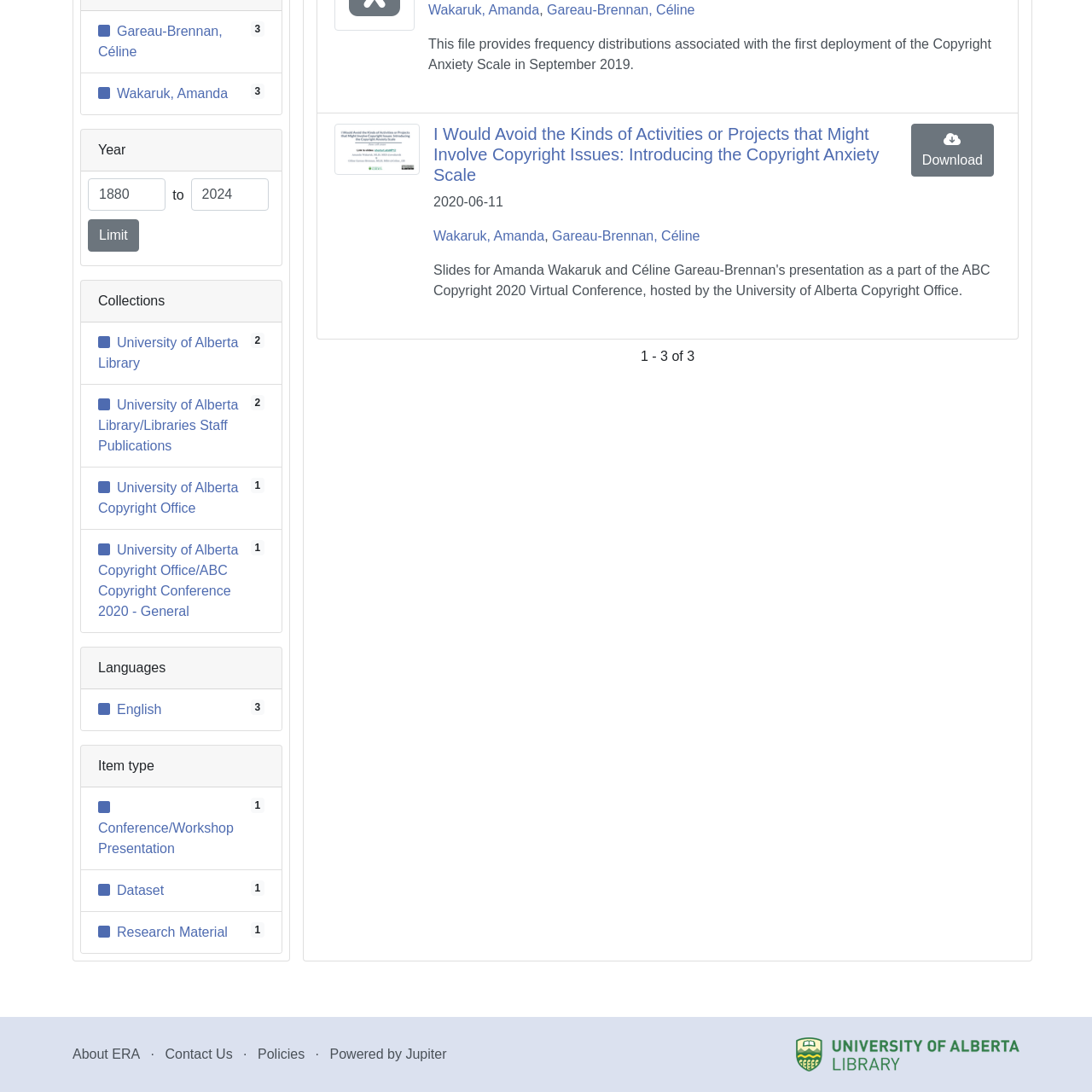Using the element description Policies, predict the bounding box coordinates for the UI element. Provide the coordinates in (top-left x, top-left y, bottom-right x, bottom-right y) format with values ranging from 0 to 1.

[0.236, 0.959, 0.279, 0.972]